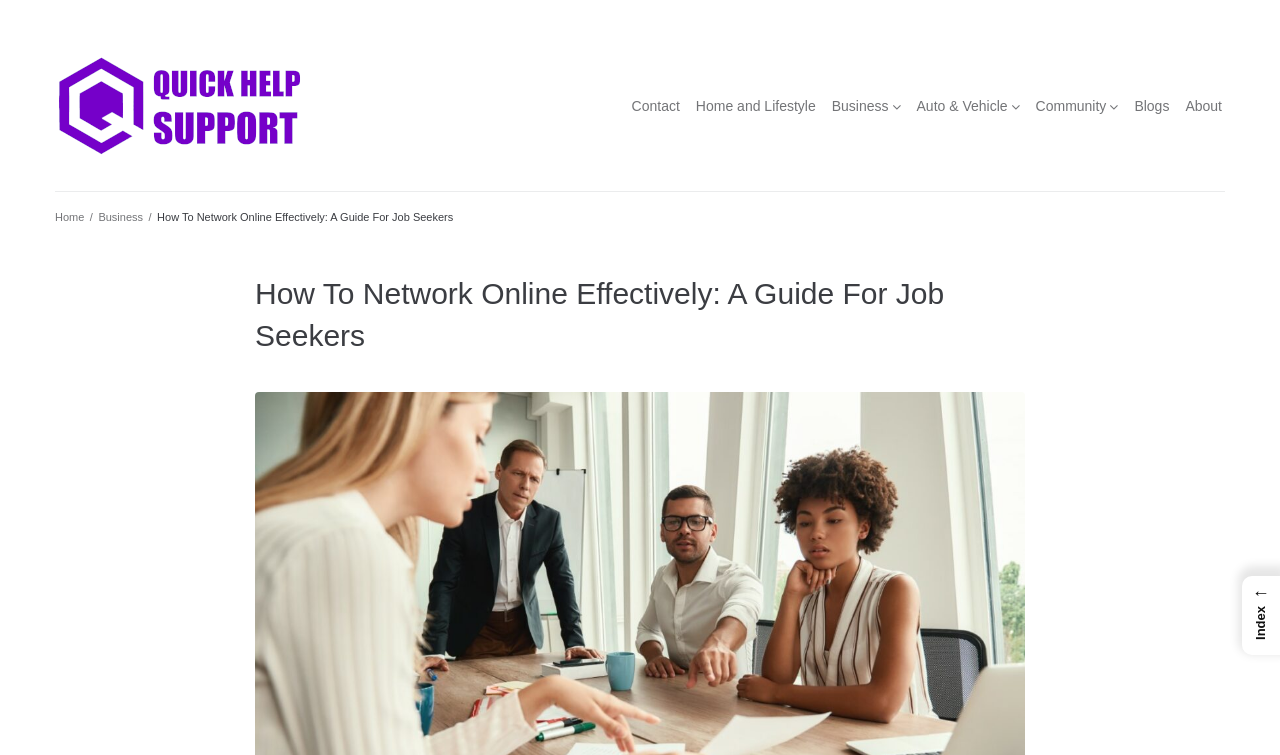Please provide a brief answer to the question using only one word or phrase: 
What is the first menu item?

Home